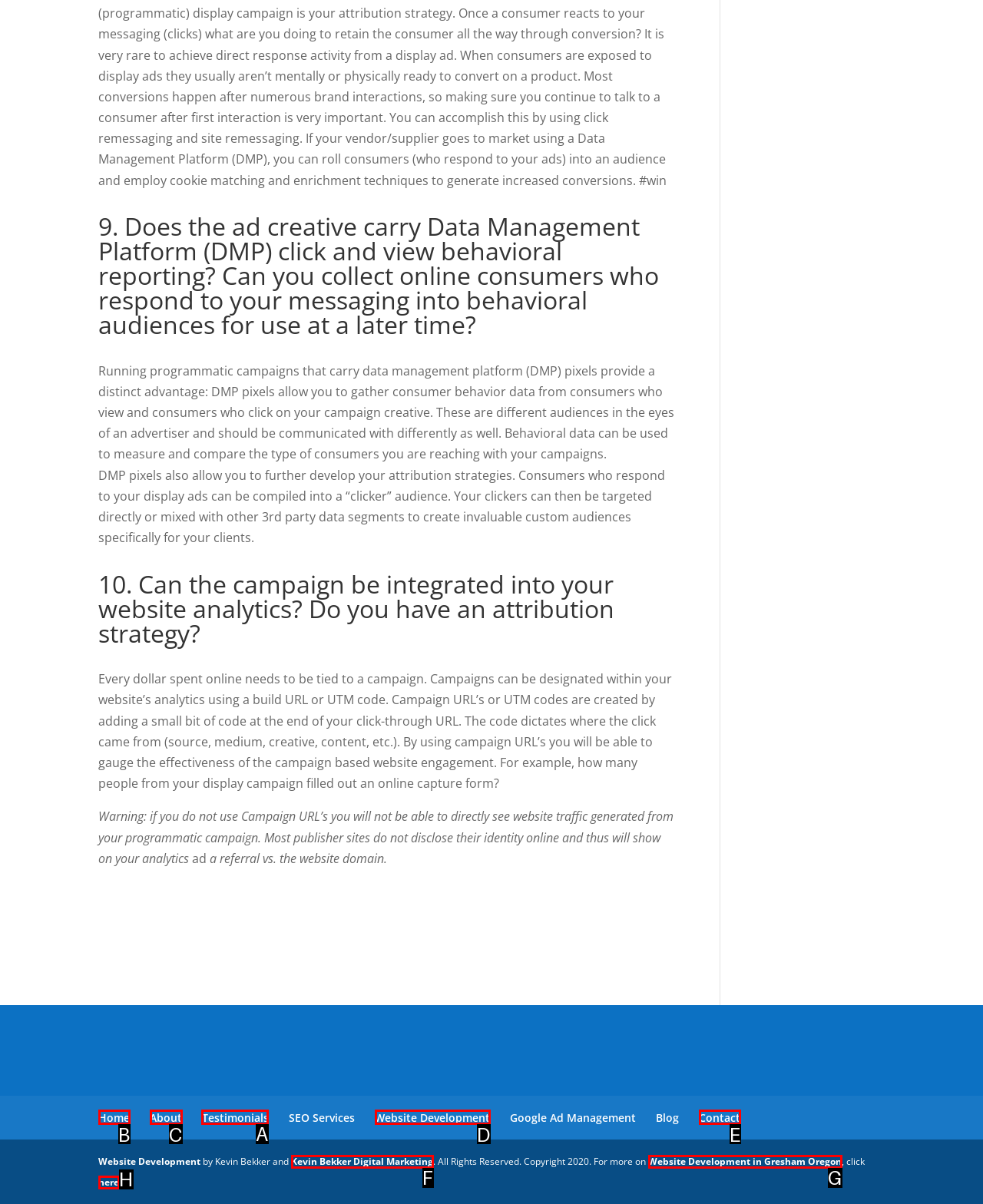Identify the letter of the correct UI element to fulfill the task: Click on 'Testimonials' from the given options in the screenshot.

A